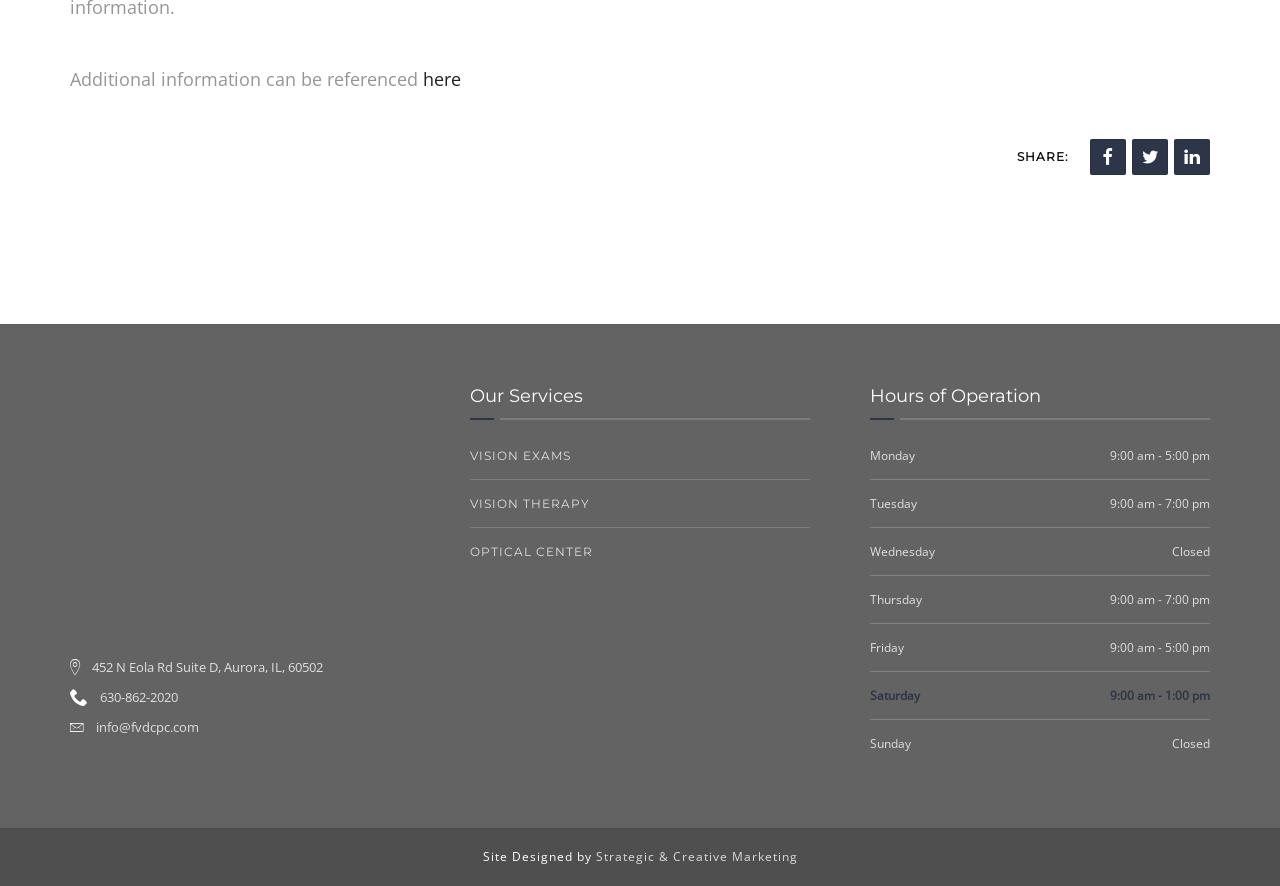Identify the bounding box coordinates for the element that needs to be clicked to fulfill this instruction: "View the address on the map". Provide the coordinates in the format of four float numbers between 0 and 1: [left, top, right, bottom].

[0.072, 0.743, 0.252, 0.763]